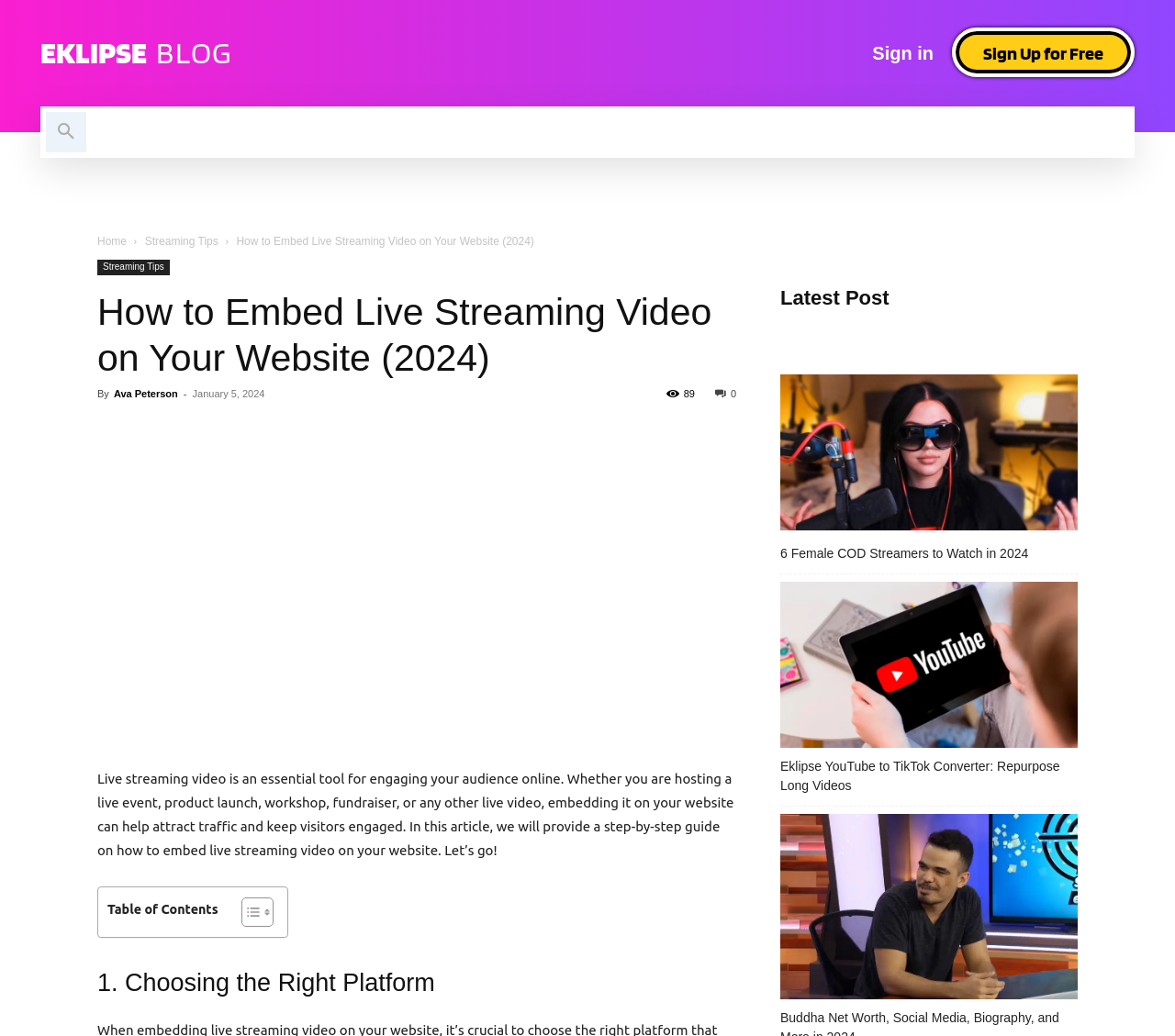Use a single word or phrase to respond to the question:
What is the author of the article?

Ava Peterson